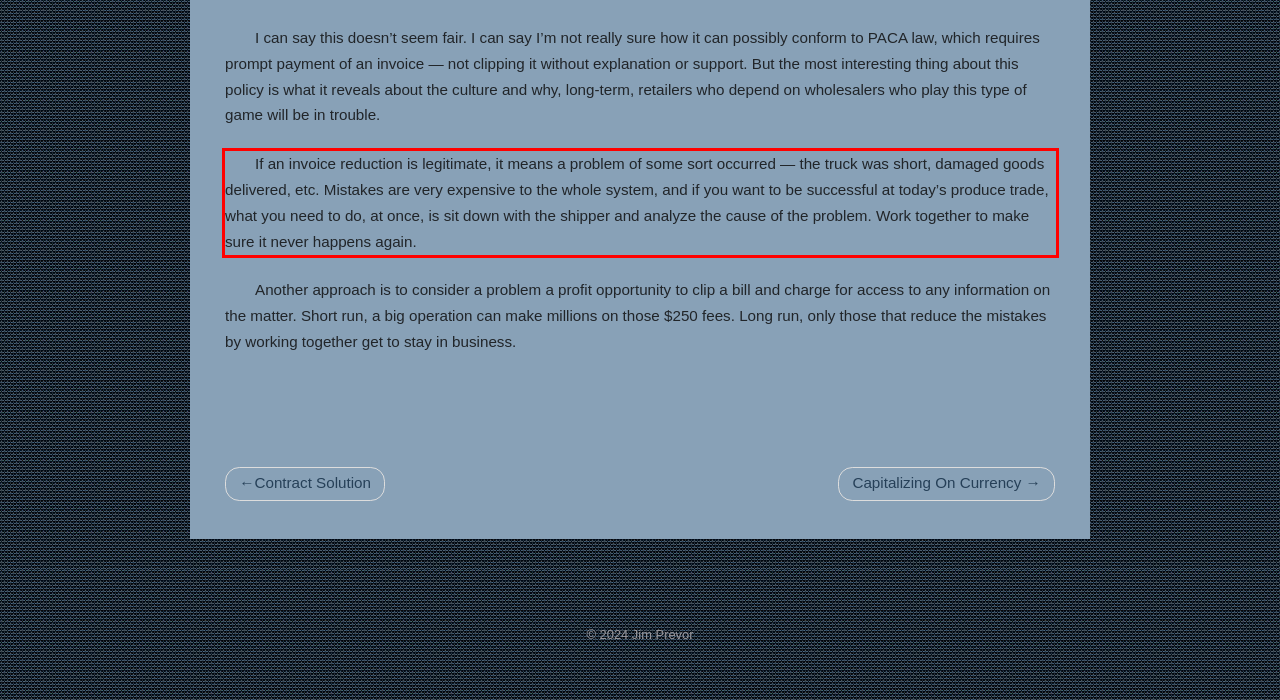Identify and extract the text within the red rectangle in the screenshot of the webpage.

If an invoice reduction is legitimate, it means a problem of some sort occurred — the truck was short, damaged goods delivered, etc. Mistakes are very expensive to the whole system, and if you want to be successful at today’s produce trade, what you need to do, at once, is sit down with the shipper and analyze the cause of the problem. Work together to make sure it never happens again.